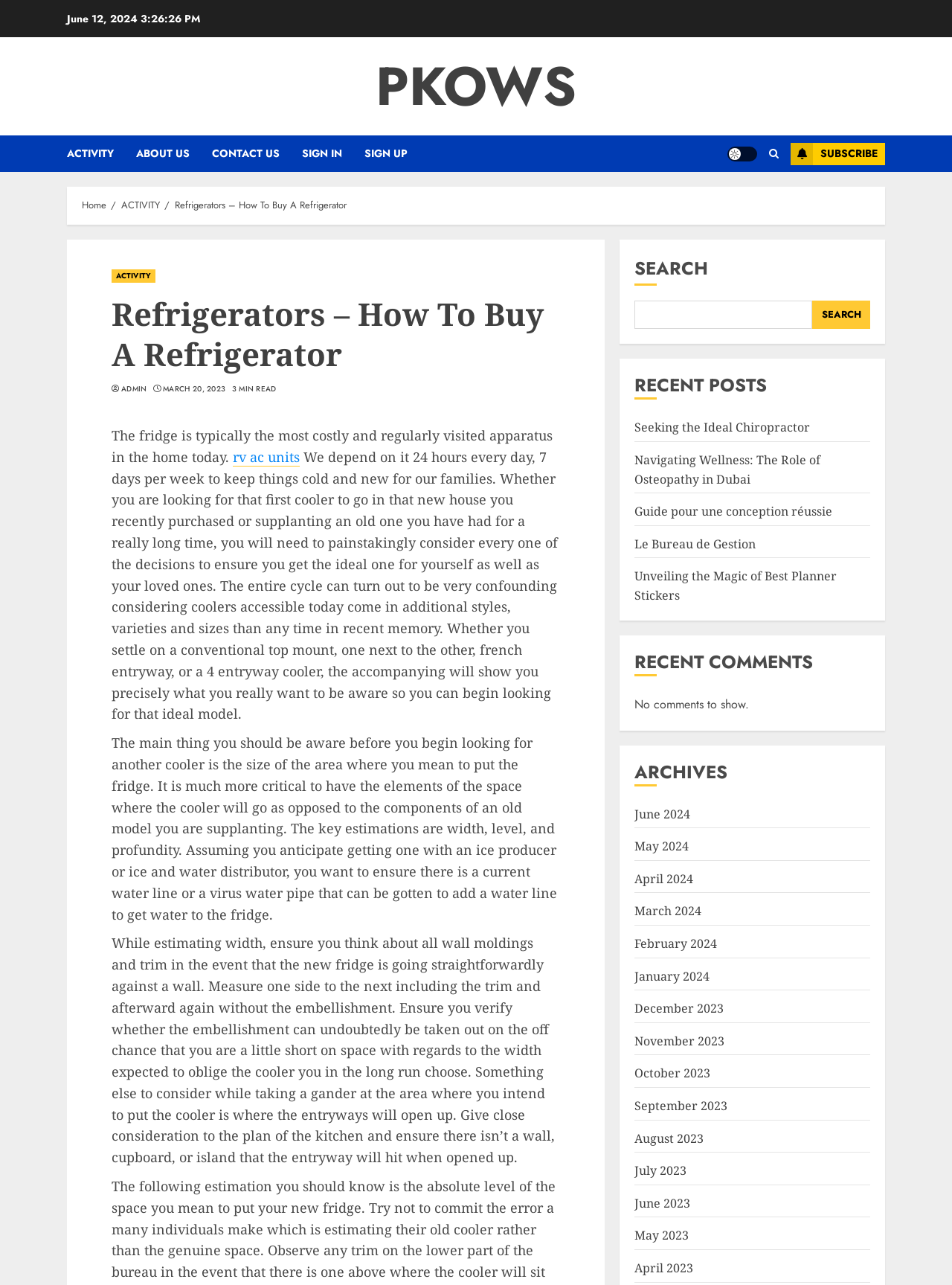Pinpoint the bounding box coordinates for the area that should be clicked to perform the following instruction: "Click on the 'rv ac units' link".

[0.245, 0.348, 0.315, 0.363]